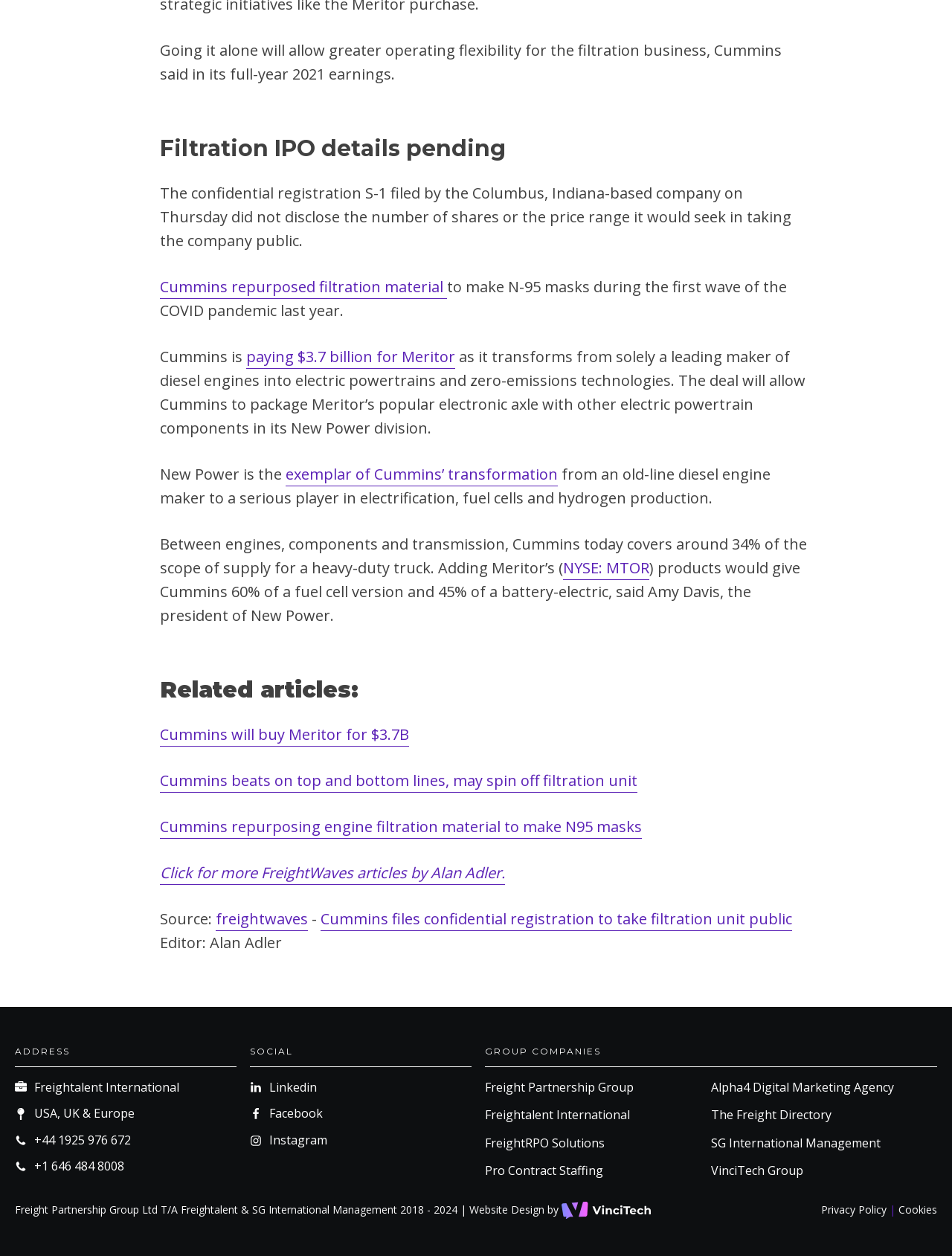By analyzing the image, answer the following question with a detailed response: What is the name of the author of the article?

Based on the webpage, the author of the article is Alan Adler, as stated at the bottom of the page 'Editor: Alan Adler'.